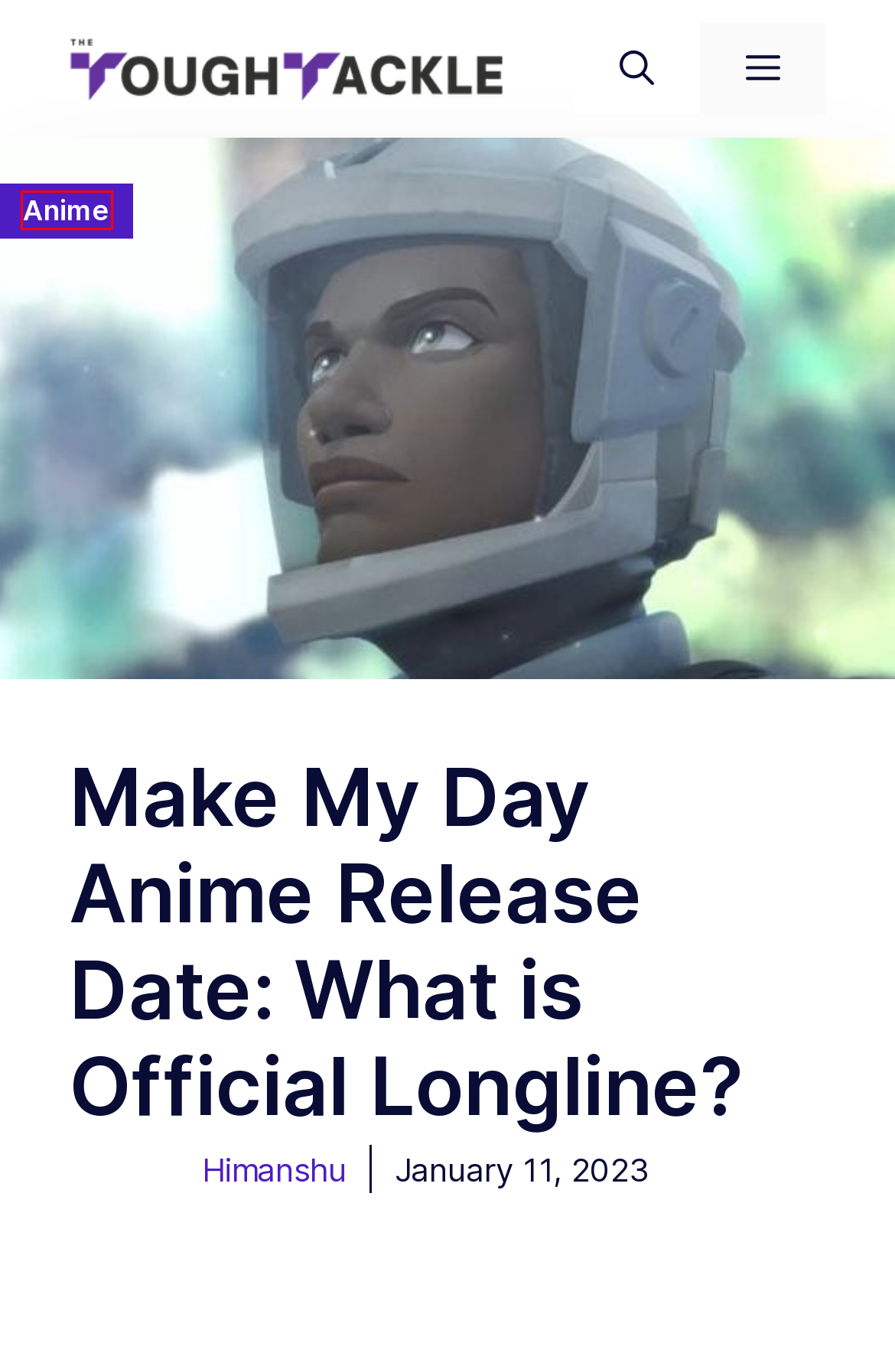You have a screenshot of a webpage with a red rectangle bounding box around a UI element. Choose the best description that matches the new page after clicking the element within the bounding box. The candidate descriptions are:
A. Himanshu – The Tough Tackle
B. Terms & Condition – The Tough Tackle
C. The Jinx Season 2 Review and Everthing Else you Need to Know – The Tough Tackle
D. Bofuri Season 2 Episode 1 Release Date, Time and Where to Watch – The Tough Tackle
E. Editorial Policy – The Tough Tackle
F. Contact us – The Tough Tackle
G. Anime – The Tough Tackle
H. The Tough Tackle

G